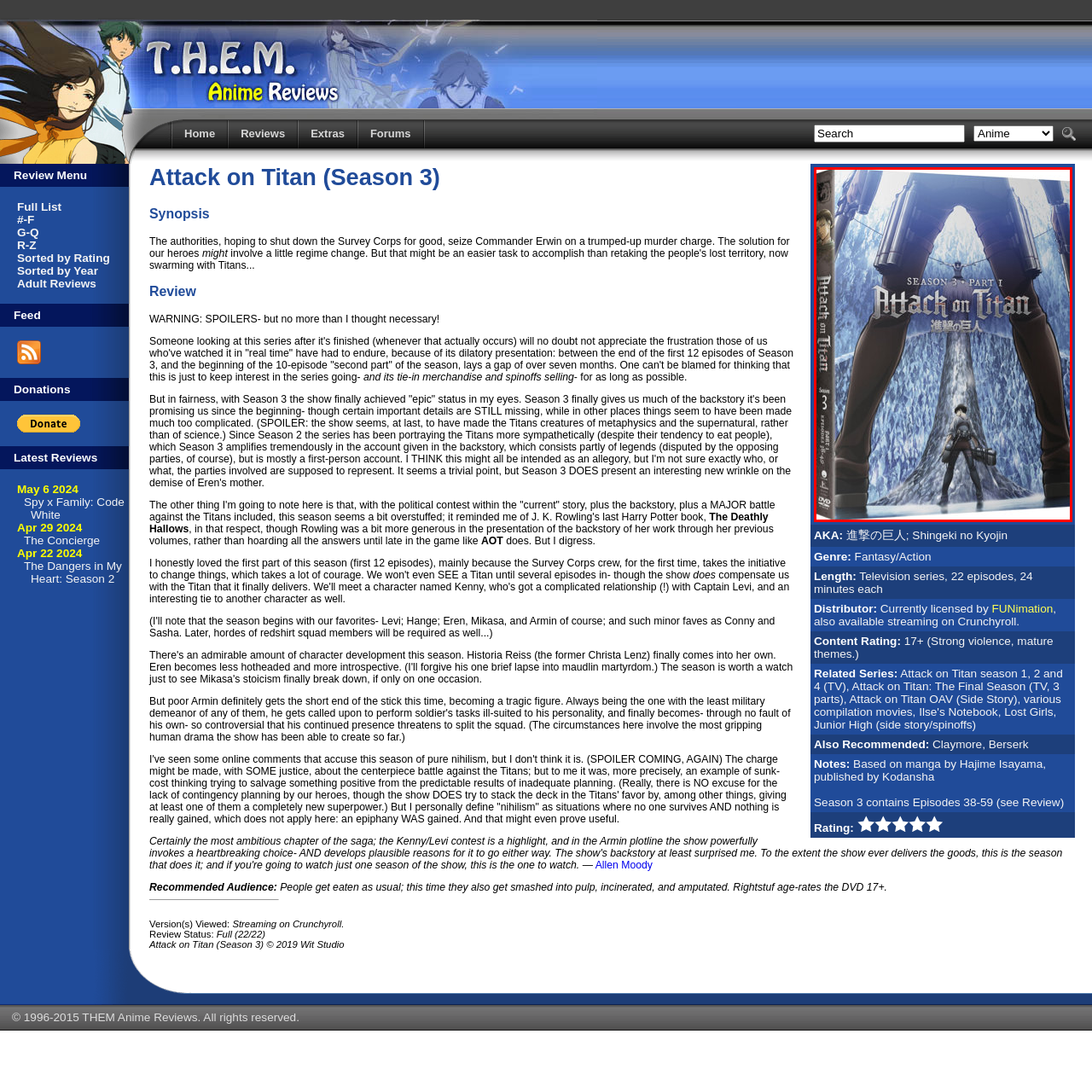Refer to the image within the red box and answer the question concisely with a single word or phrase: What is the central theme depicted on the cover?

Titans